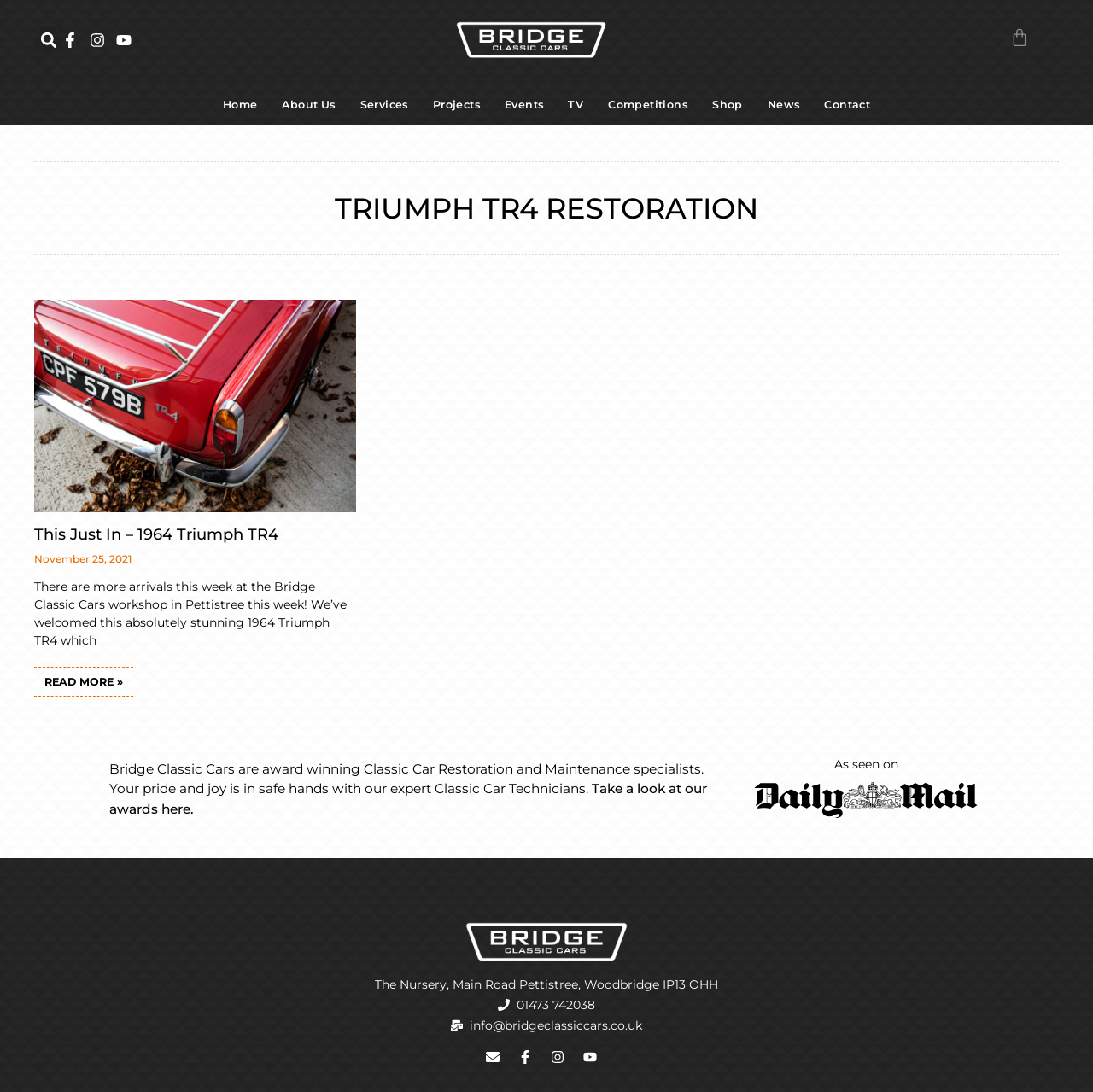Respond with a single word or phrase to the following question:
What is the date of the latest article?

November 25, 2021